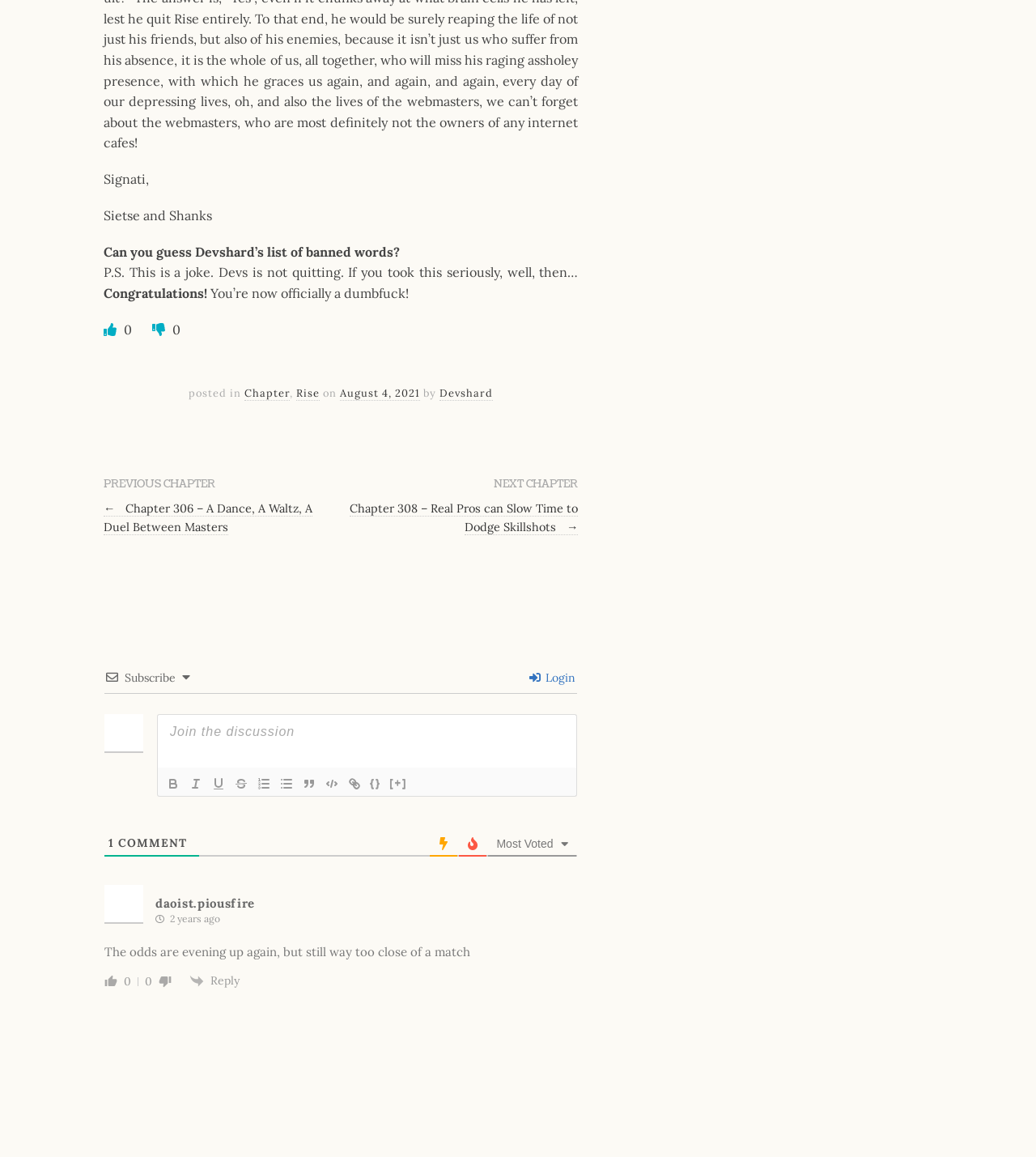What is the name of the chapter?
With the help of the image, please provide a detailed response to the question.

Based on the webpage, I found the text 'posted in' followed by 'Chapter' and then 'Rise', which suggests that 'Rise' is the name of the chapter.